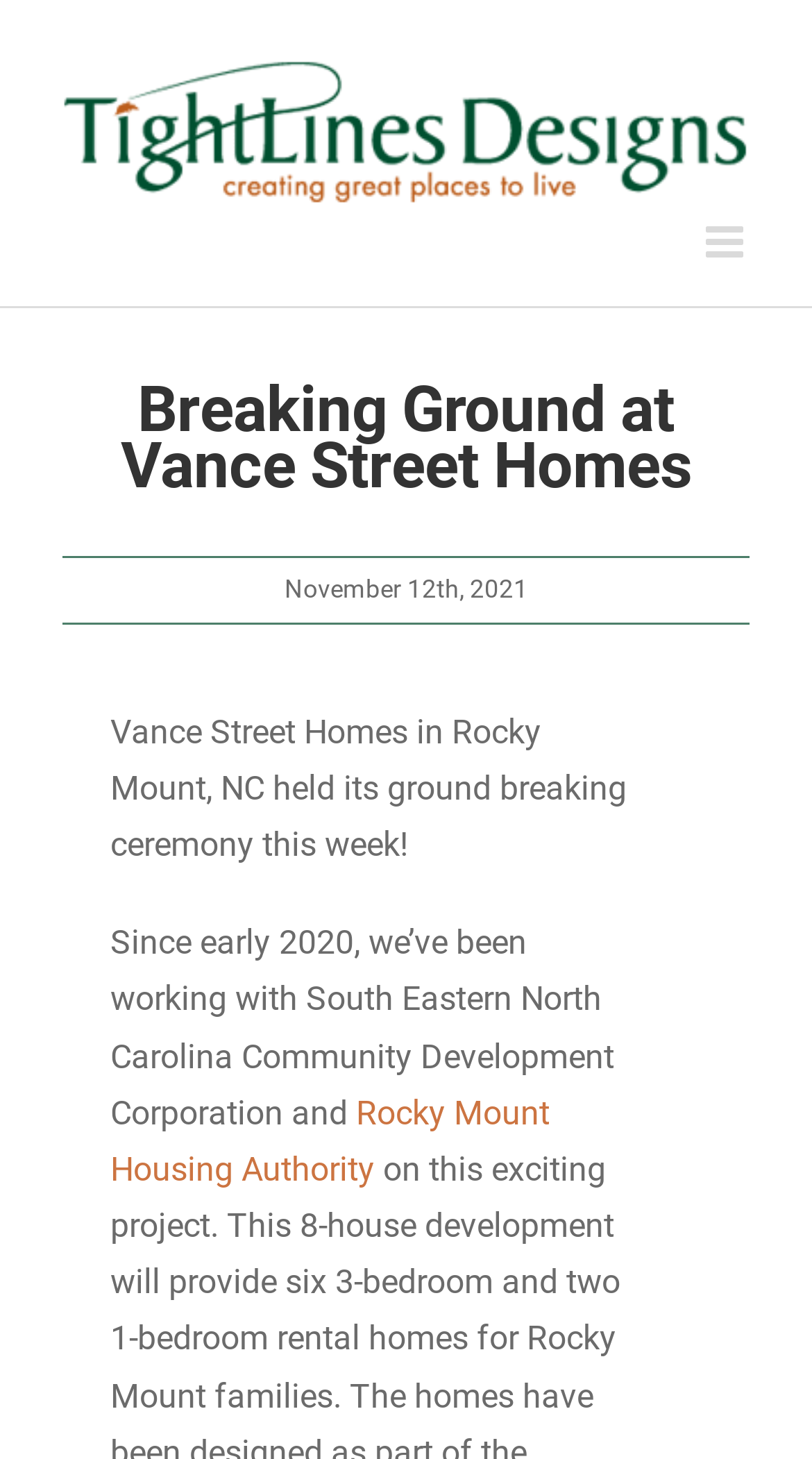What is the purpose of the toggle button?
Please answer the question with a single word or phrase, referencing the image.

To toggle mobile menu